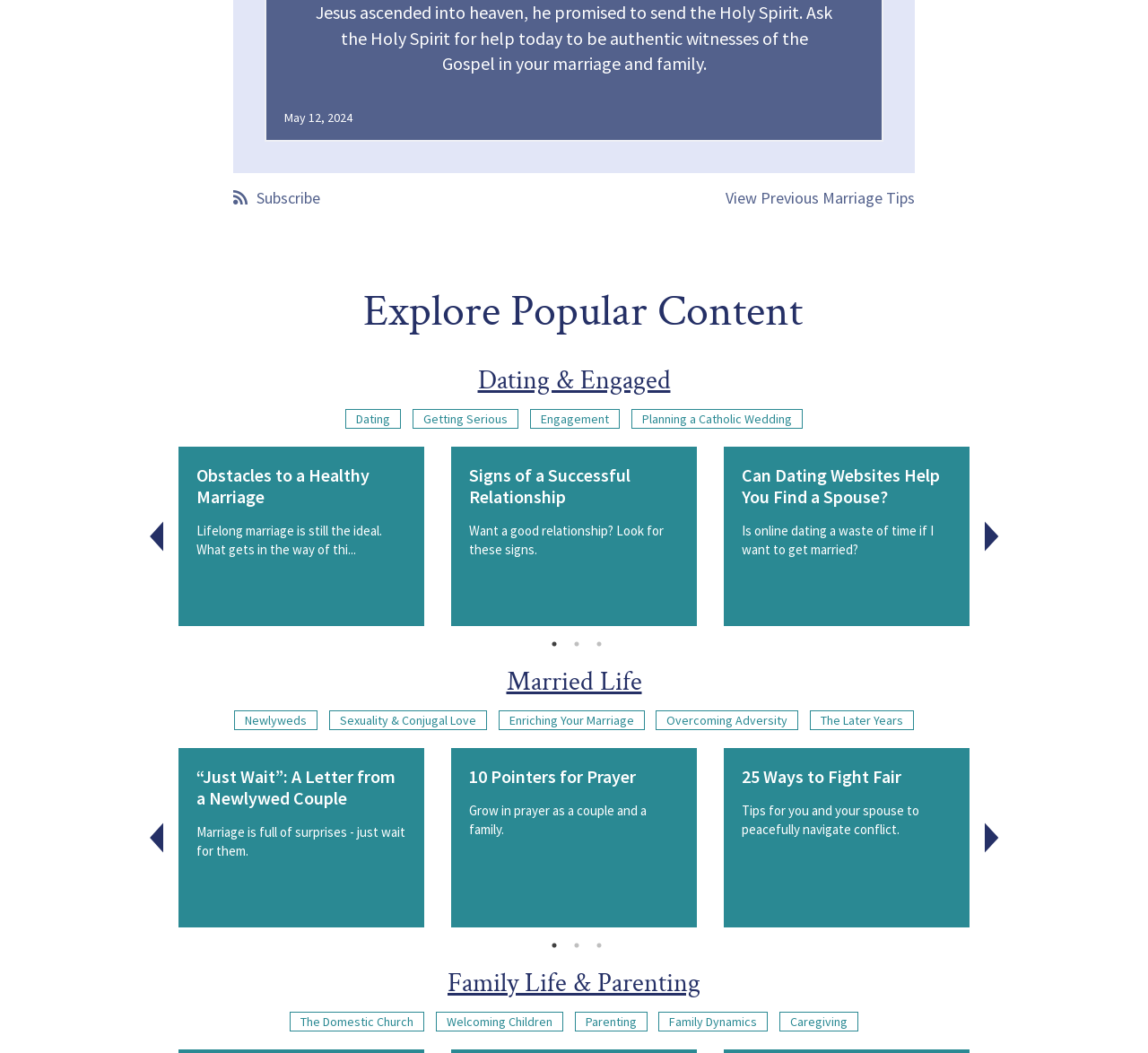What is the title of the last heading?
Give a thorough and detailed response to the question.

The last heading is located at the bottom of the page, and it is titled 'Family Life & Parenting'. This heading is followed by several links related to family life and parenting.